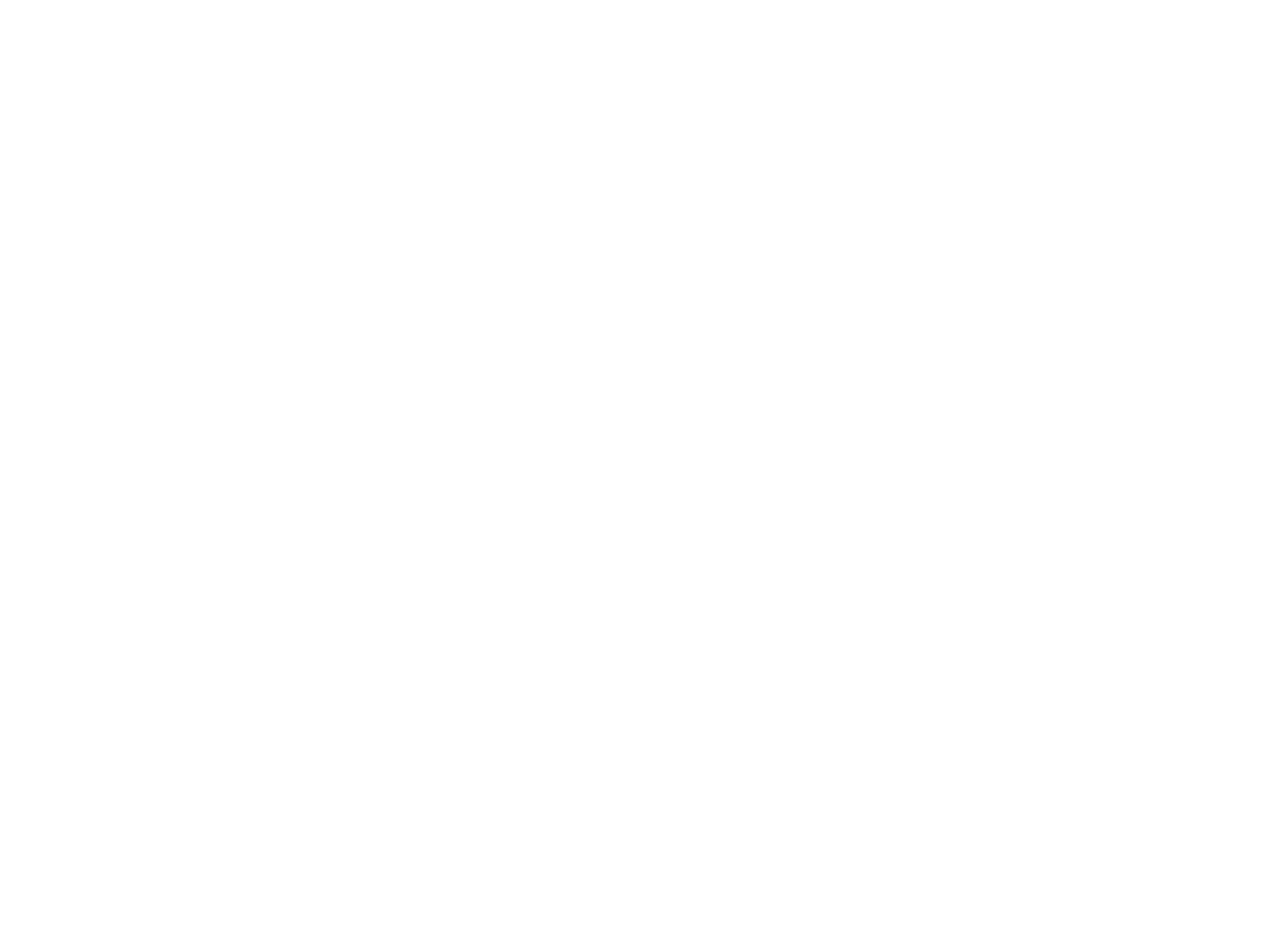Find the bounding box coordinates of the element to click in order to complete the given instruction: "Contact Dr. T via email."

[0.832, 0.827, 0.955, 0.841]